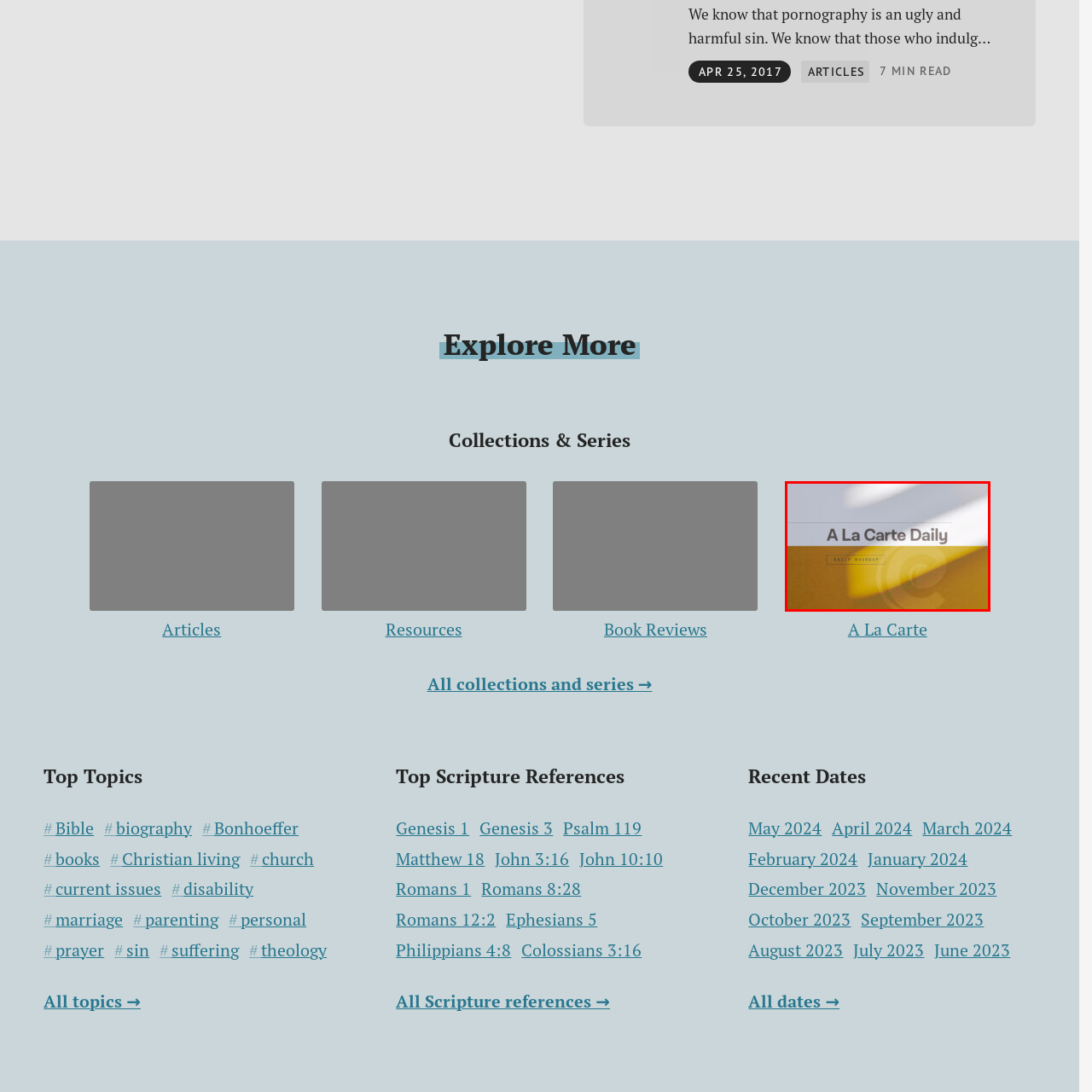What design elements add depth and texture to the design?
Examine the visual content inside the red box and reply with a single word or brief phrase that best answers the question.

white lines and shading